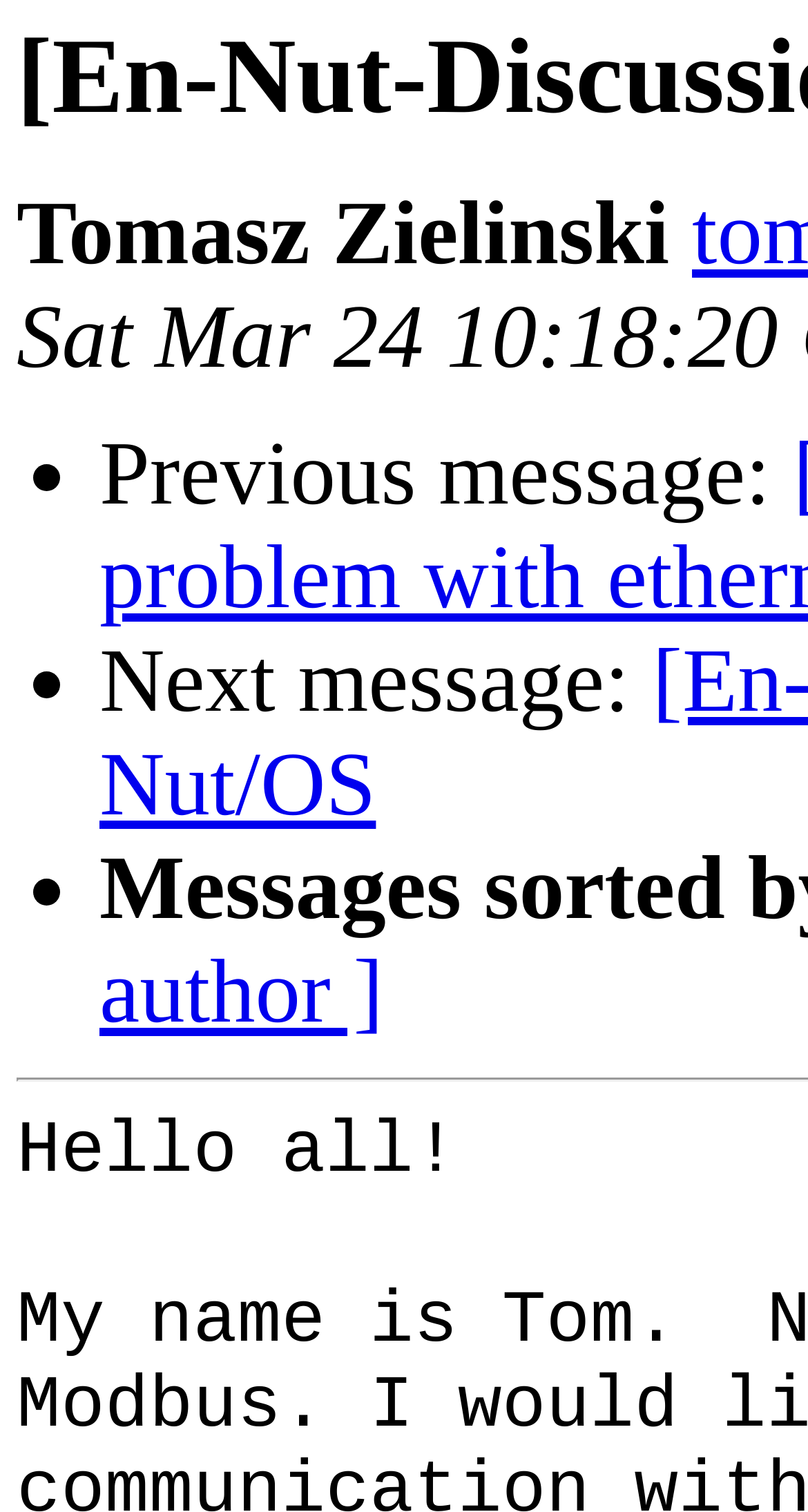Identify the primary heading of the webpage and provide its text.

[En-Nut-Discussion] Modbus & Nut/OS